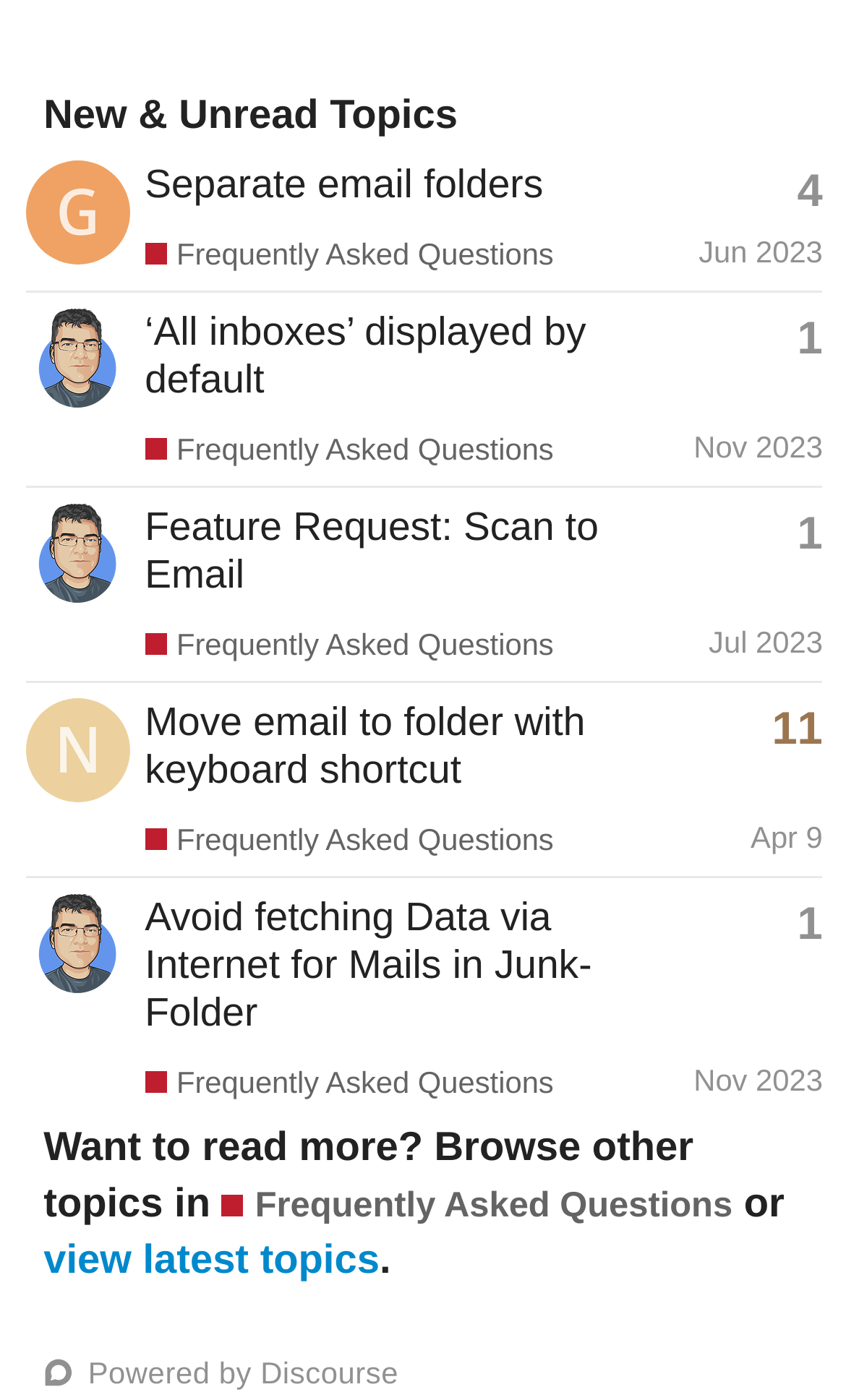Show the bounding box coordinates of the element that should be clicked to complete the task: "View topic 'Separate email folders'".

[0.029, 0.114, 0.973, 0.208]